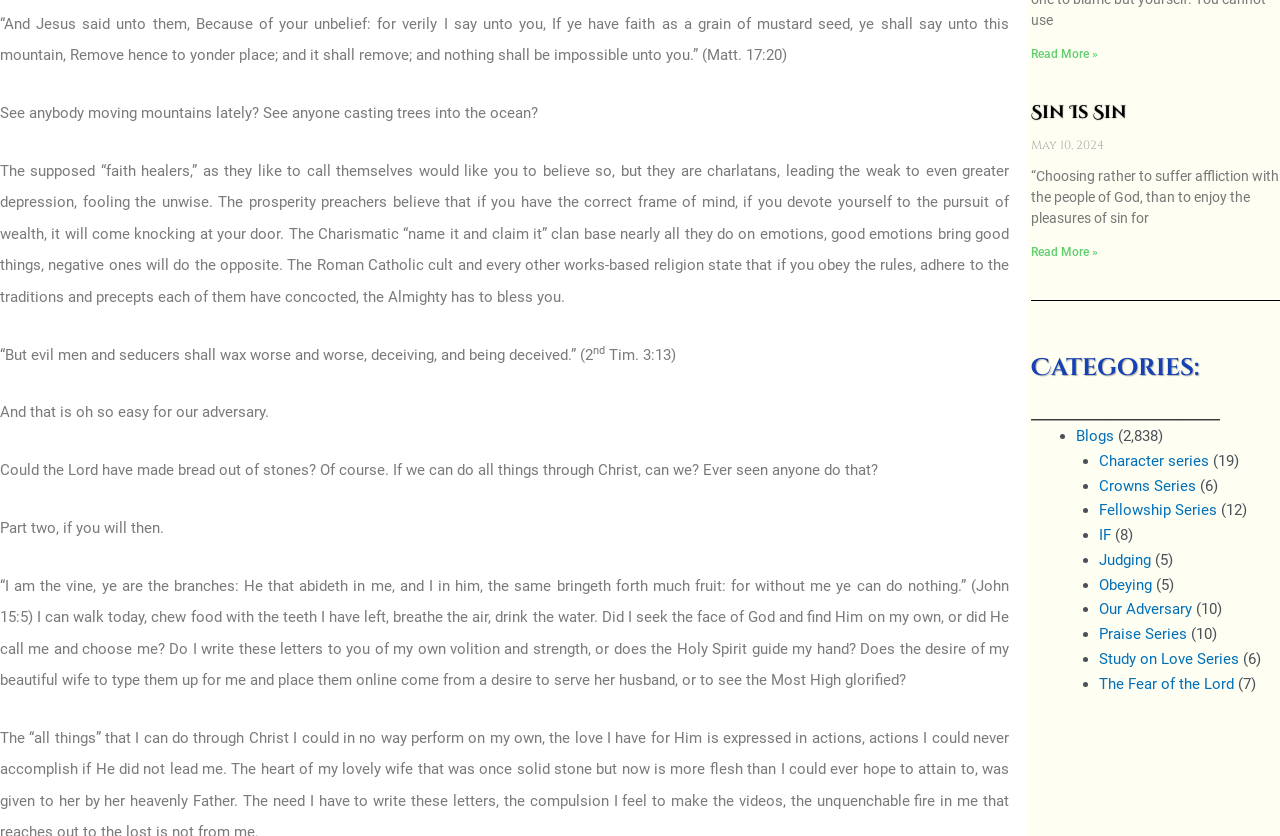Refer to the screenshot and give an in-depth answer to this question: What is the author's tone towards faith healers?

The author's tone towards faith healers is critical, as evidenced by the statement 'The supposed “faith healers,” as they like to call themselves would like you to believe so, but they are charlatans, leading the weak to even greater depression, fooling the unwise.' This suggests that the author does not believe in the legitimacy of faith healers.